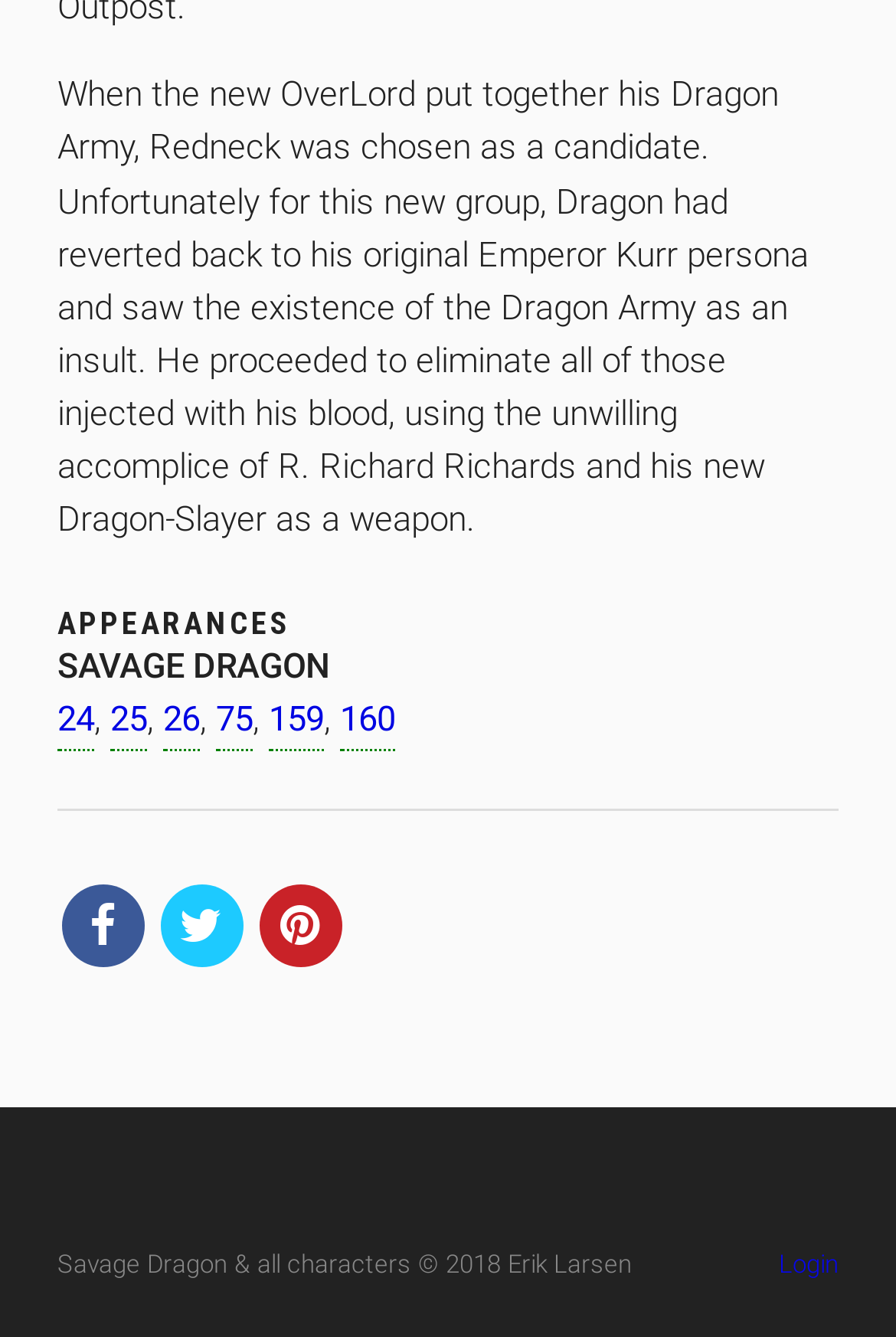What is the purpose of the links at the bottom of the page?
Answer the question with as much detail as possible.

The links at the bottom of the page have icons and text indicating that they are for sharing on Facebook, Twitter, and Pinterest, suggesting that their purpose is to allow users to share content on social media.